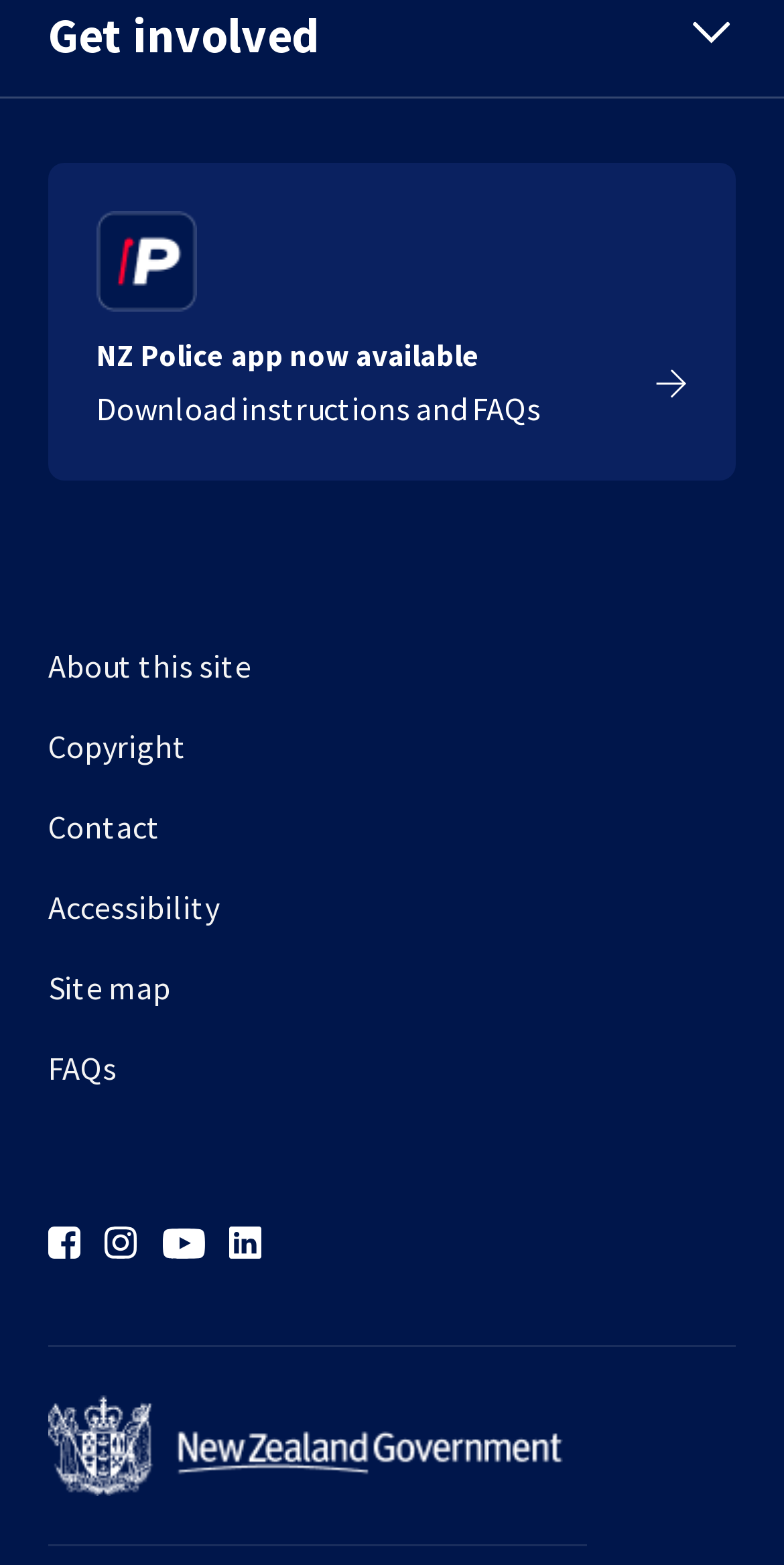Provide a one-word or brief phrase answer to the question:
How many links are there in the footer section?

6